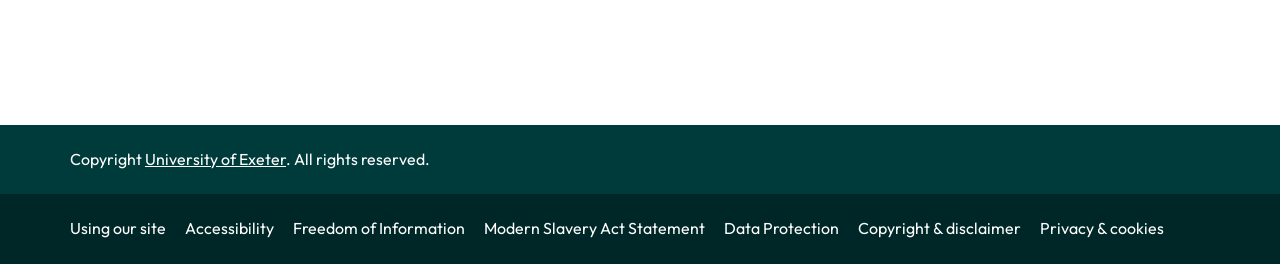What is the topic of the 'Modern Slavery Act Statement' link?
With the help of the image, please provide a detailed response to the question.

The presence of a link with the text 'Modern Slavery Act Statement' suggests that it leads to a page or resource that provides information or a statement related to the Modern Slavery Act, which is a legislation aimed at combating modern slavery.